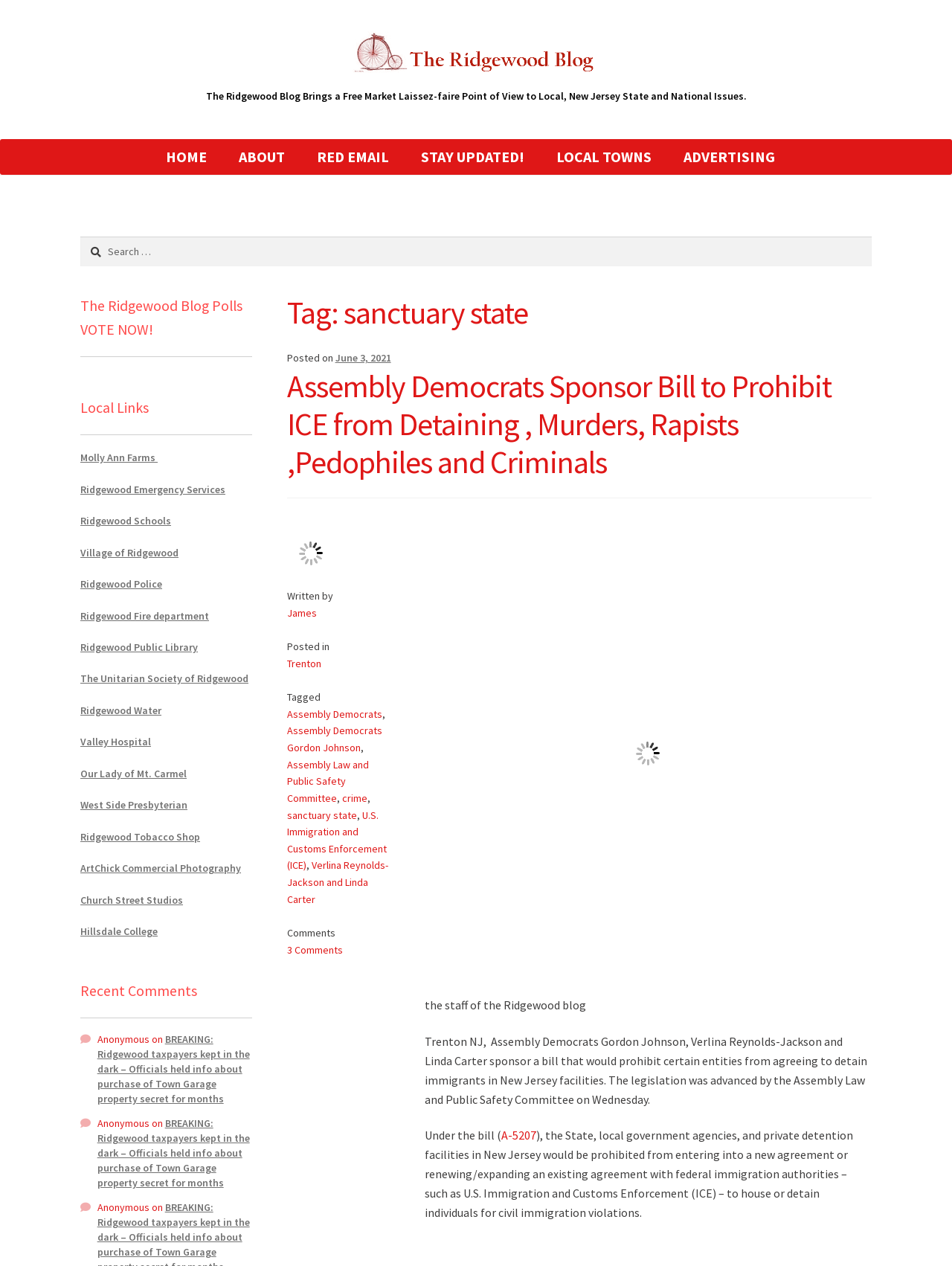Based on the image, provide a detailed and complete answer to the question: 
What is the purpose of the search box?

I determined the answer by looking at the search box and the text 'Search for:' next to it. This suggests that the purpose of the search box is to search for articles on the blog.